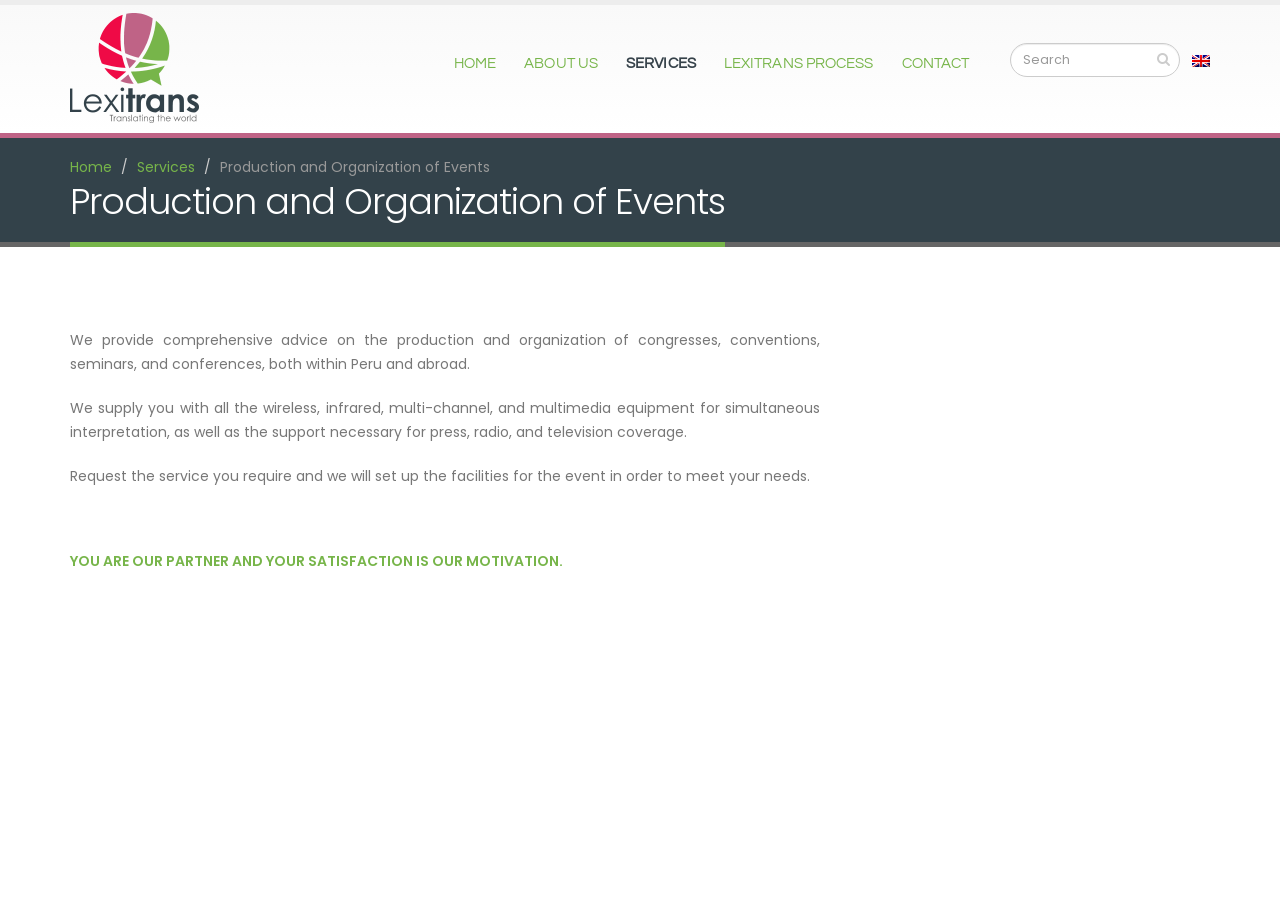What is the motivation of the company?
Please give a detailed answer to the question using the information shown in the image.

The motivation of the company is customer satisfaction, as stated in the heading element 'YOU ARE OUR PARTNER AND YOUR SATISFACTION IS OUR MOTIVATION.' which is located at the bottom of the webpage.